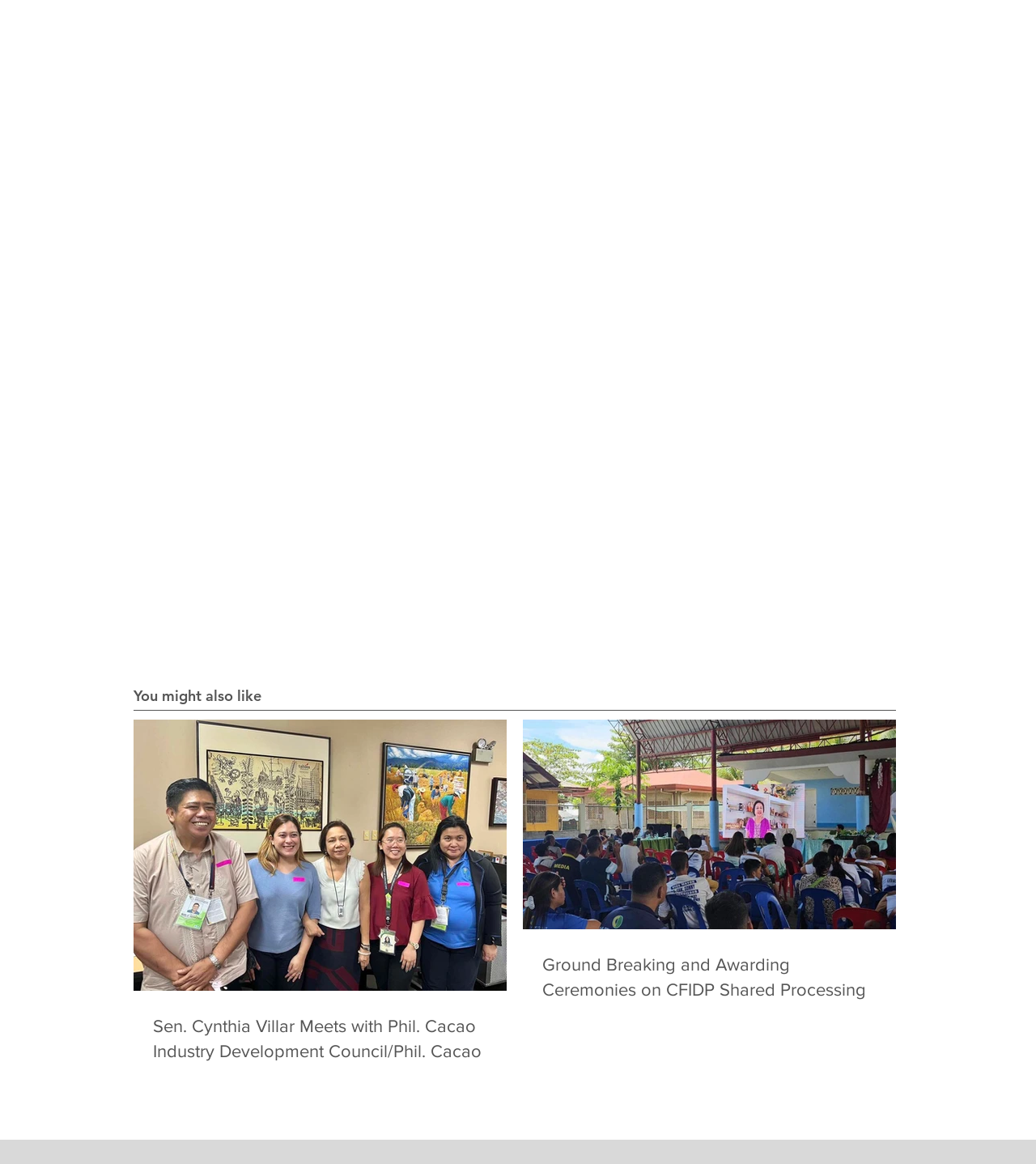Answer the question with a brief word or phrase:
What is the title of the first post?

Sen. Cynthia Villar Meets with Phil. Cacao Industry Development Council/Phil. Cacao Industry Assoc.